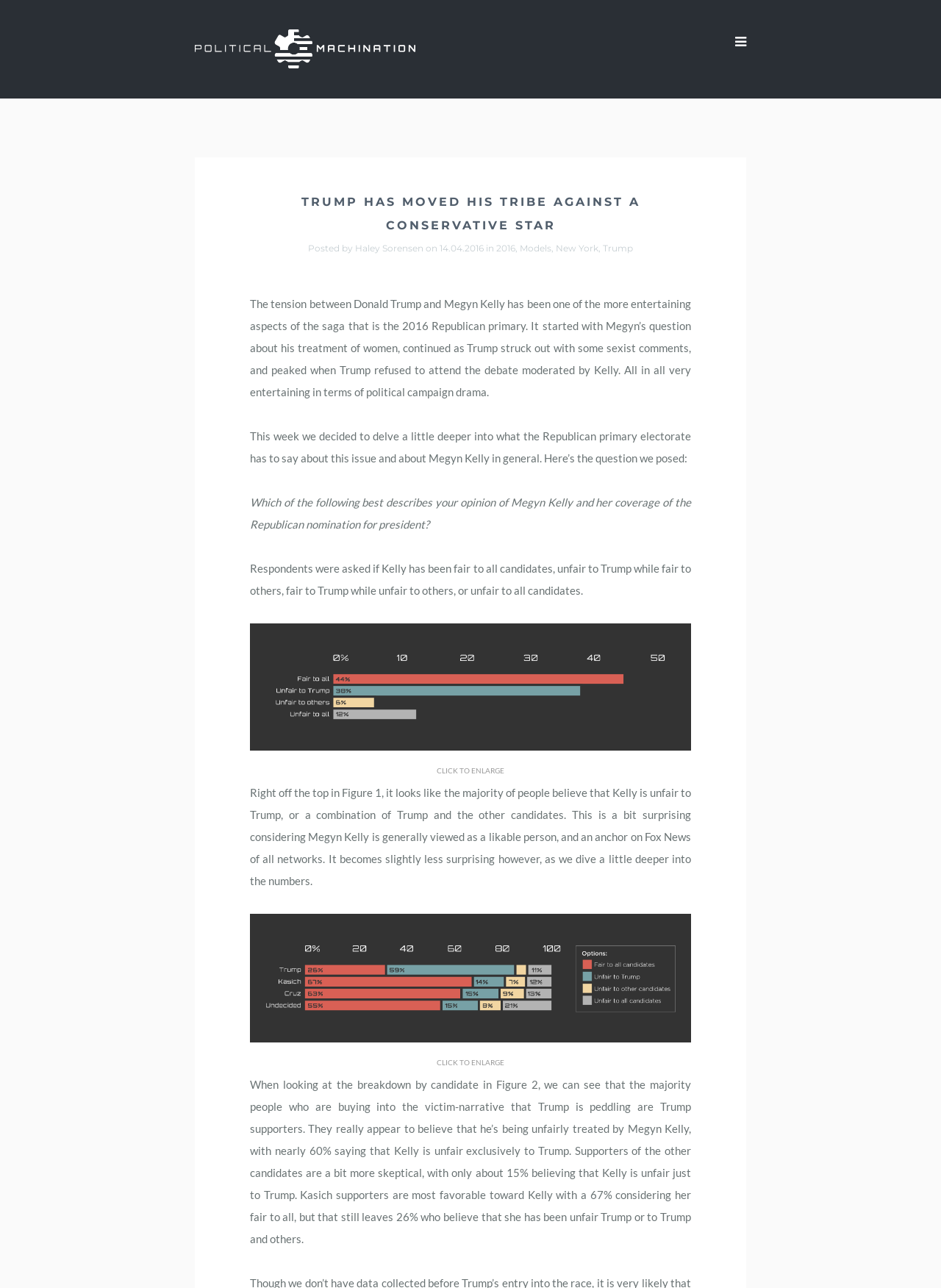What is the topic of the article?
Examine the image and give a concise answer in one word or a short phrase.

Donald Trump and Megyn Kelly